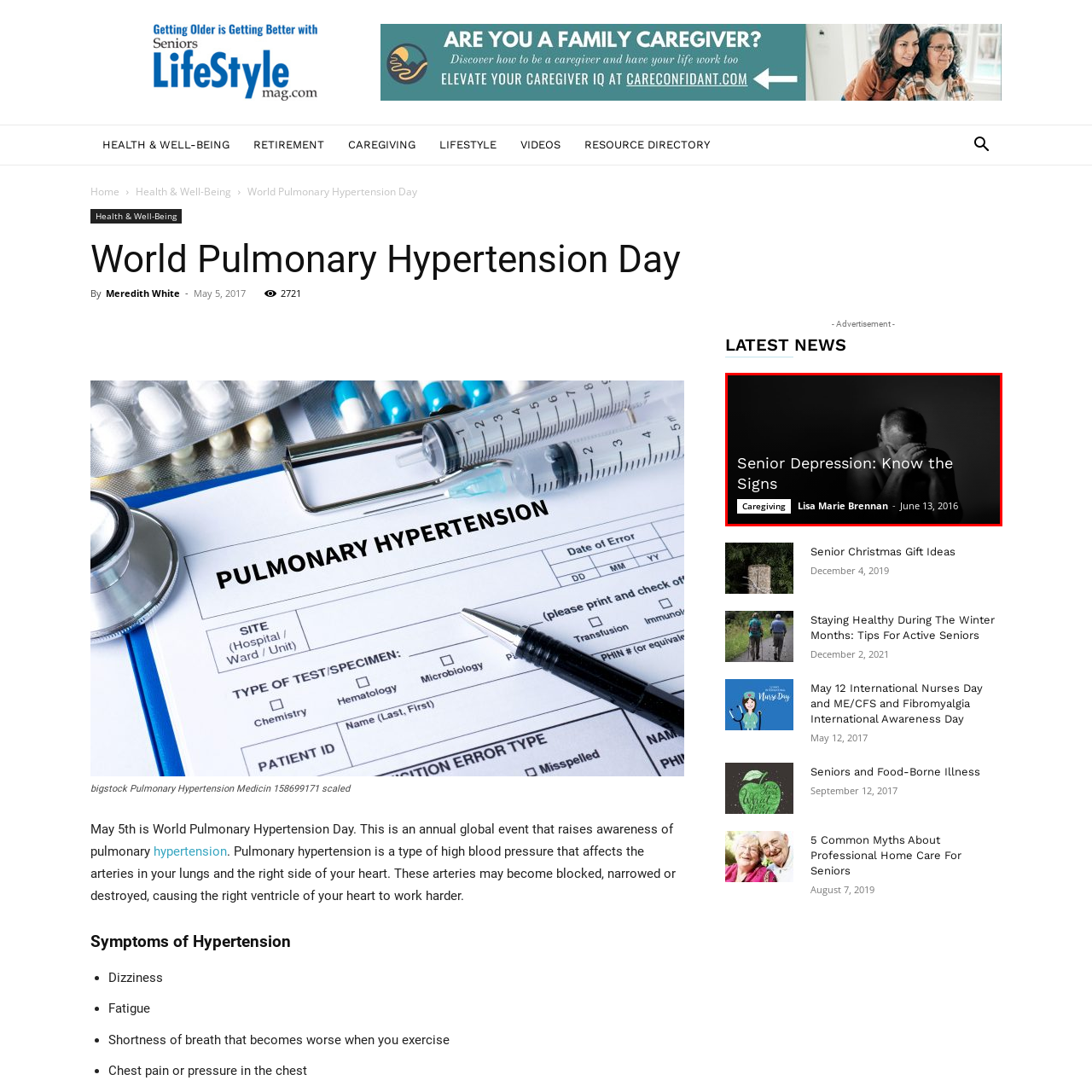Observe the content inside the red rectangle, When was the article published? 
Give your answer in just one word or phrase.

June 13, 2016